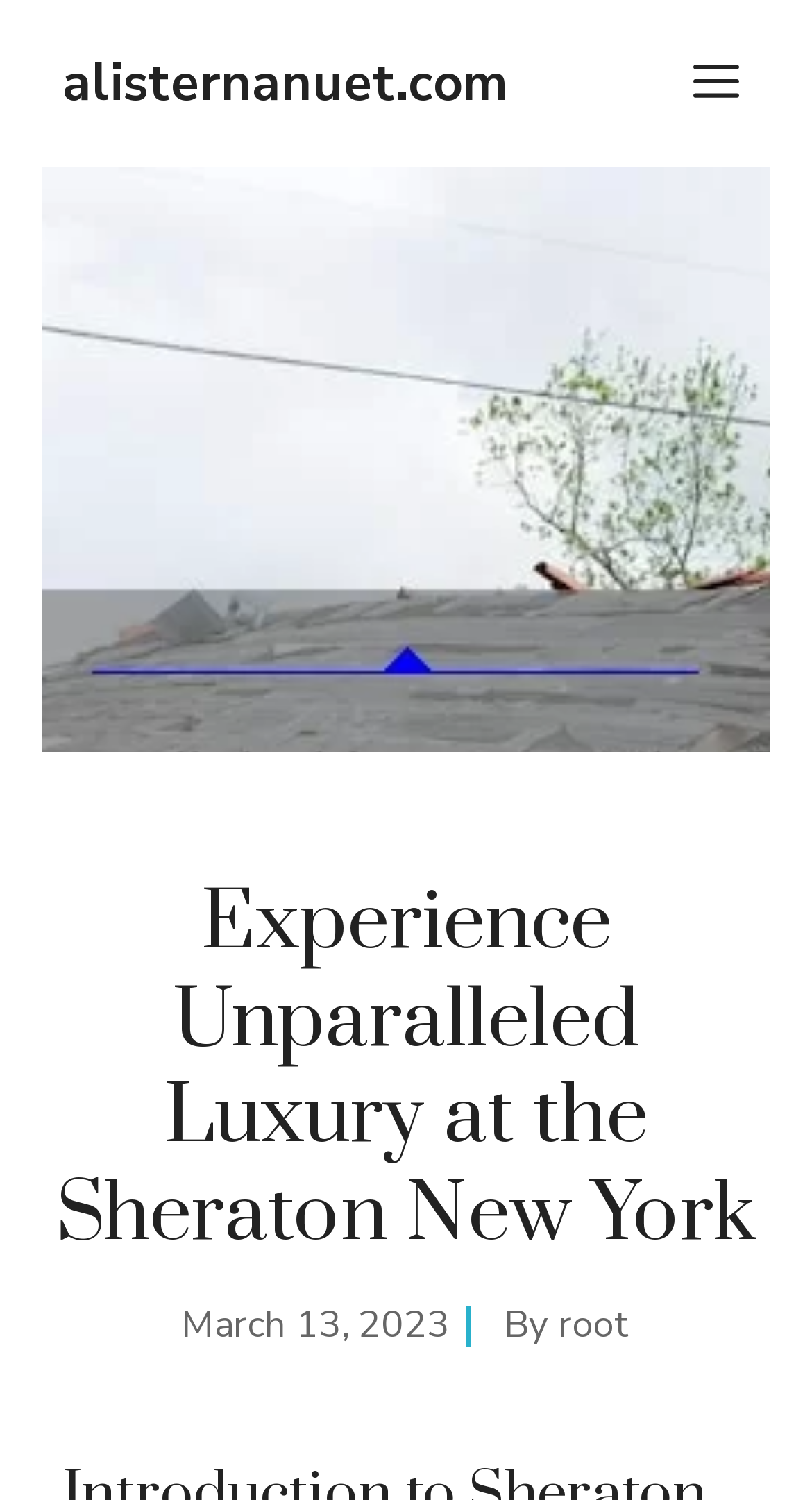With reference to the image, please provide a detailed answer to the following question: Is the mobile toggle menu expanded?

I found the mobile toggle menu by looking at the navigation element on the webpage, which is located at the top right corner. The navigation element contains a button with the text 'MENU', and its expanded property is set to False, indicating that the mobile toggle menu is not expanded.